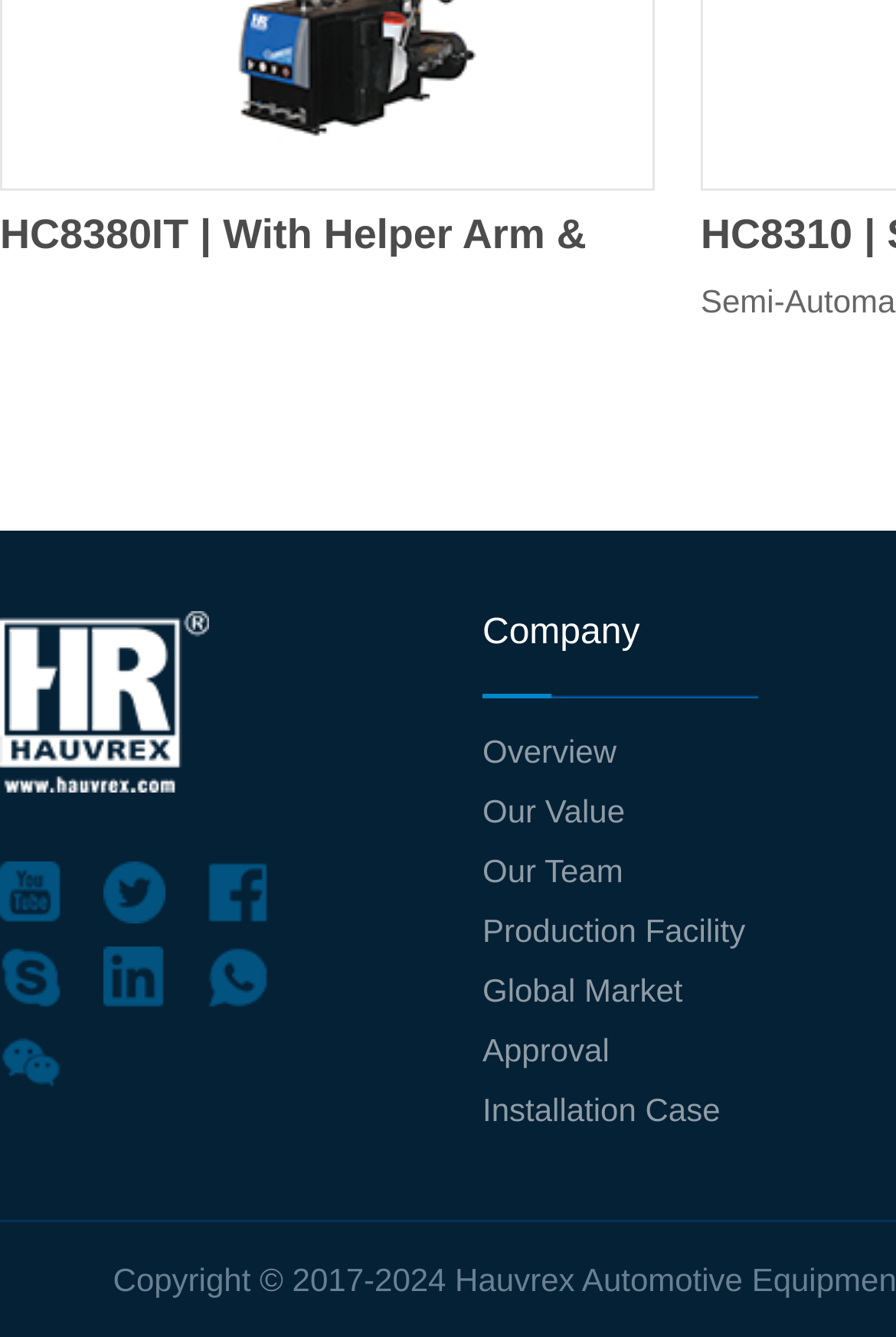Is there a link to a social media platform?
Using the screenshot, give a one-word or short phrase answer.

Yes